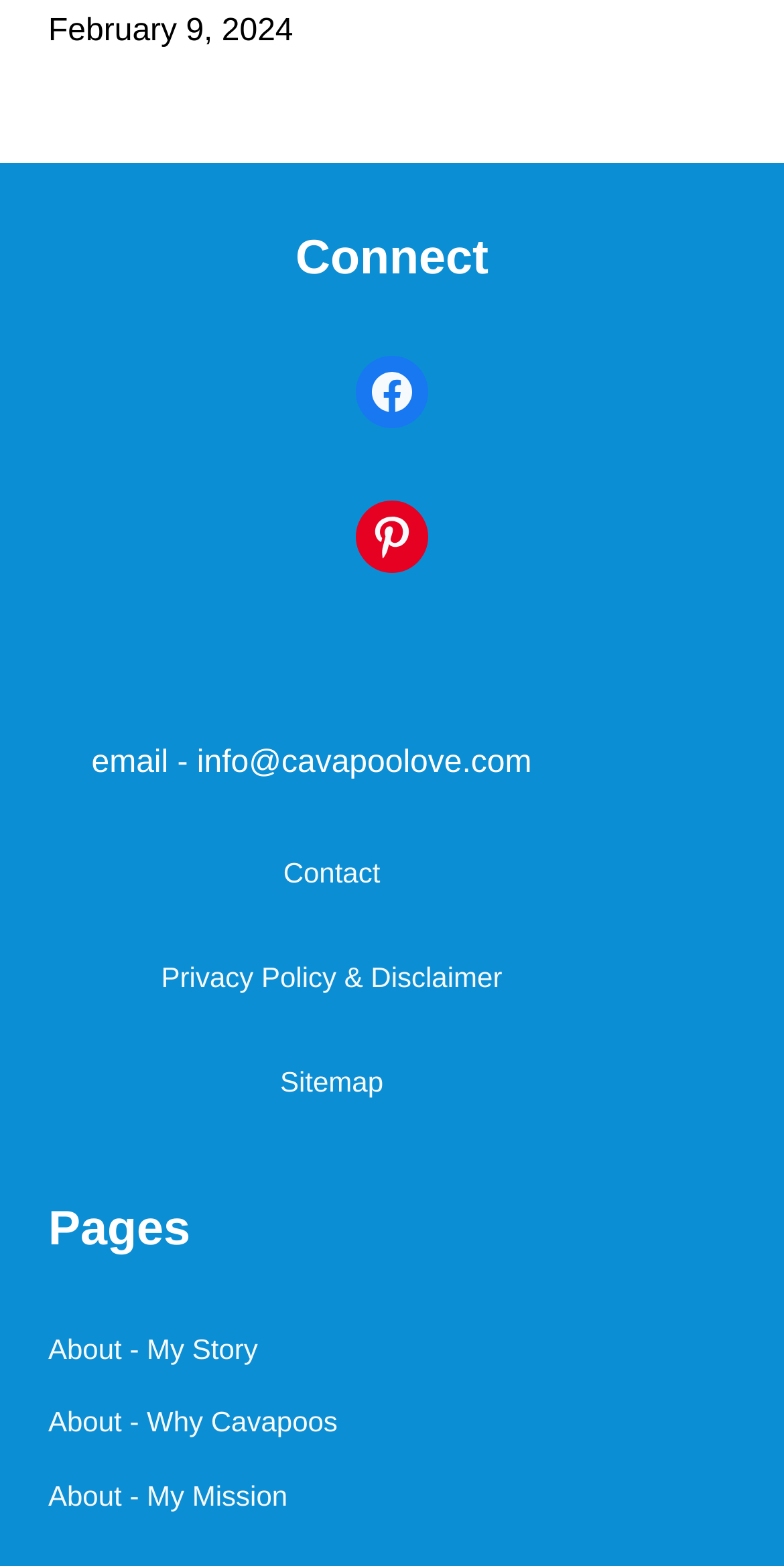Please predict the bounding box coordinates of the element's region where a click is necessary to complete the following instruction: "Send an email to info@cavapoolove.com". The coordinates should be represented by four float numbers between 0 and 1, i.e., [left, top, right, bottom].

[0.117, 0.476, 0.678, 0.498]